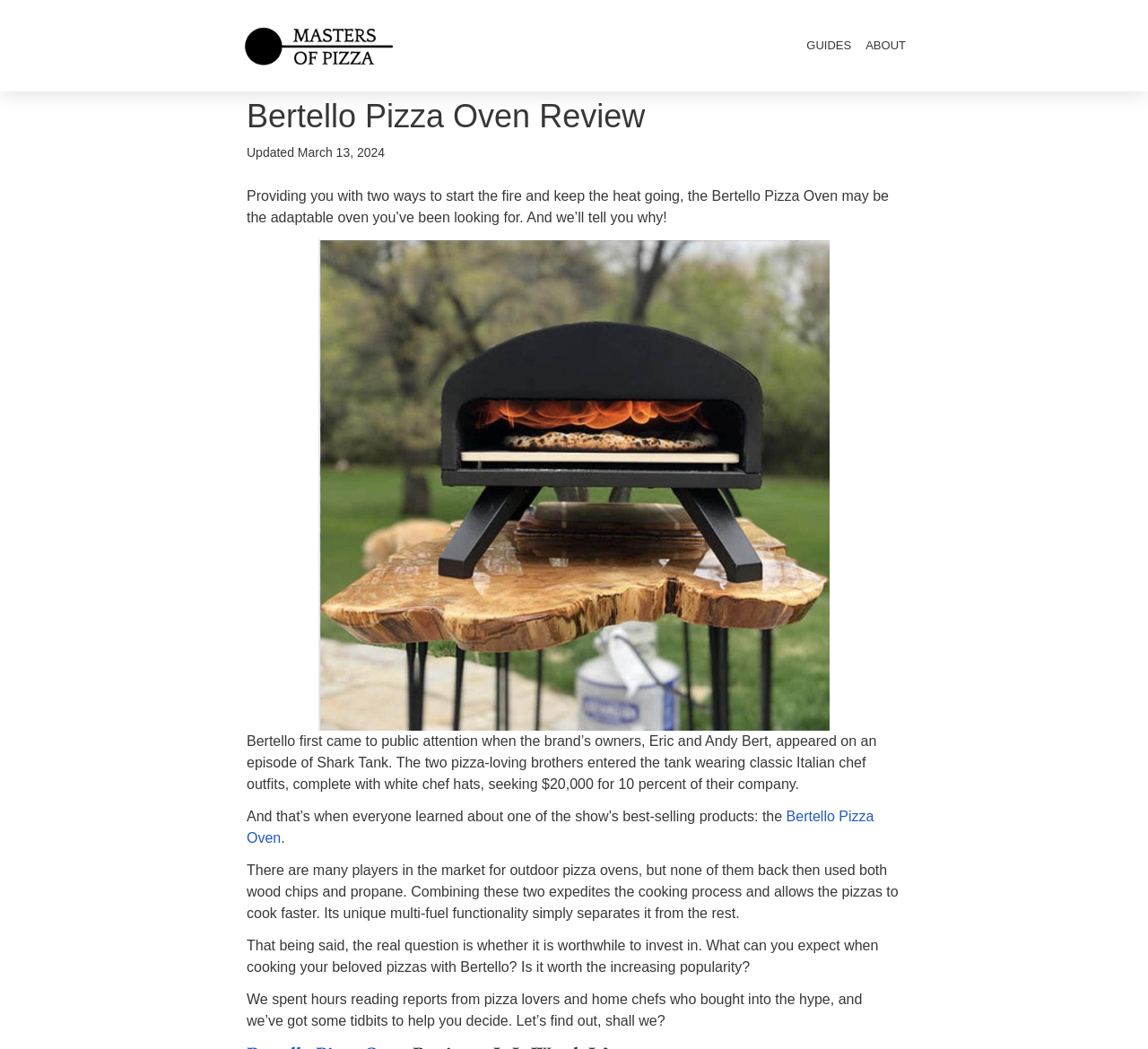Give a full account of the webpage's elements and their arrangement.

The webpage is a review of the Bertello pizza oven, with a focus on its features and performance. At the top left of the page, there is a logo of "Masters of Pizza" with a link to the website. To the right of the logo, there are two links, "GUIDES" and "ABOUT", which are part of the website's navigation menu.

Below the navigation menu, there is a heading that reads "Bertello Pizza Oven Review" in a prominent font. Next to the heading, there is a note indicating that the review was updated on March 13, 2024.

The main content of the review starts with a brief introduction to the Bertello pizza oven, highlighting its unique feature of providing two ways to start the fire and keep the heat going. This introduction is followed by a large image of the Bertello Outdoor Pizza Oven in black, which takes up most of the width of the page.

Below the image, there is a section of text that provides some background information on the Bertello brand, including its appearance on Shark Tank and its unique multi-fuel functionality. There is also a link to the Bertello Pizza Oven within this section.

The review continues with a discussion on the benefits and drawbacks of the Bertello pizza oven, including its ability to cook pizzas faster and its increasing popularity. The text is divided into several paragraphs, with each paragraph exploring a different aspect of the oven's performance.

Throughout the review, there are no other images besides the logo and the product image. The text is the main focus of the page, with a clear and concise writing style that makes it easy to follow.